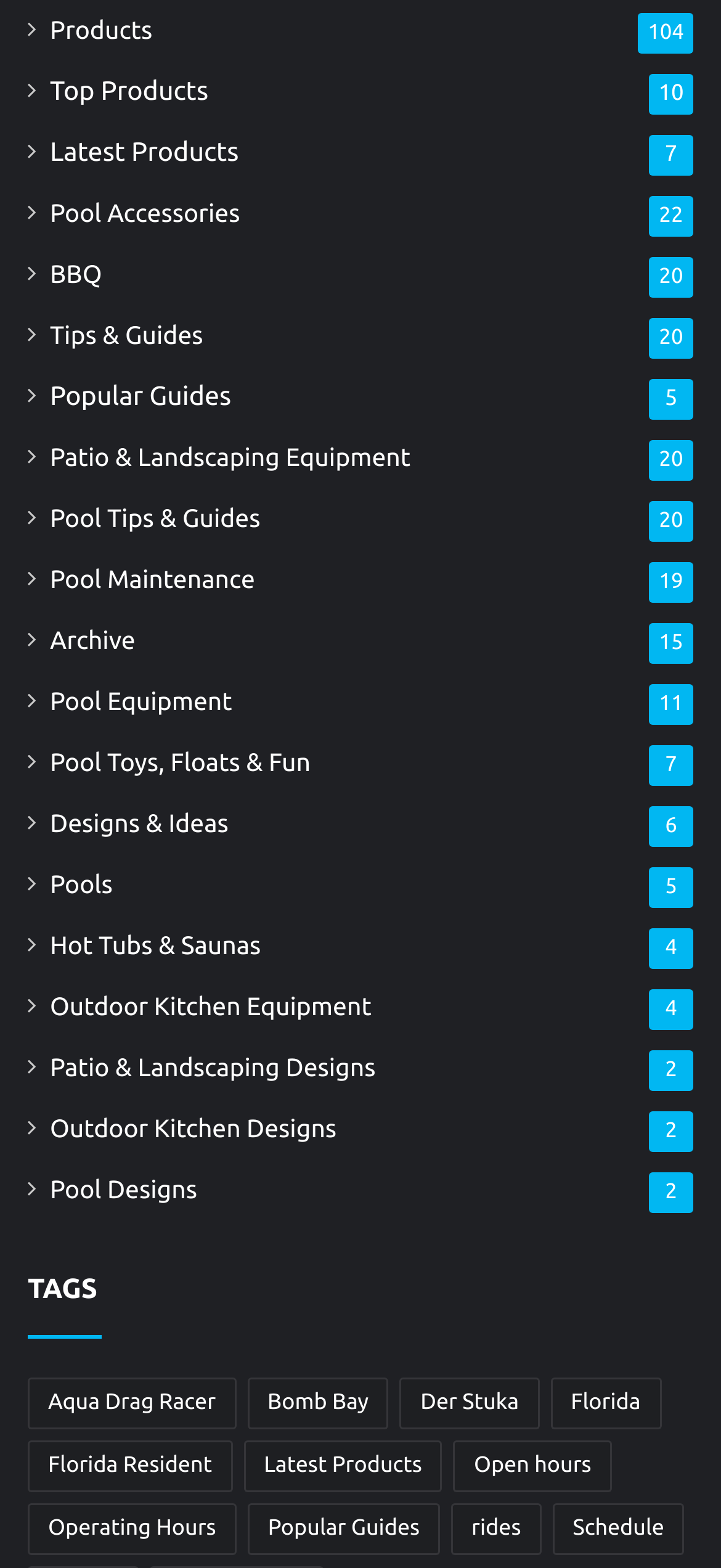Using the provided description Gerard Lange, find the bounding box coordinates for the UI element. Provide the coordinates in (top-left x, top-left y, bottom-right x, bottom-right y) format, ensuring all values are between 0 and 1.

None